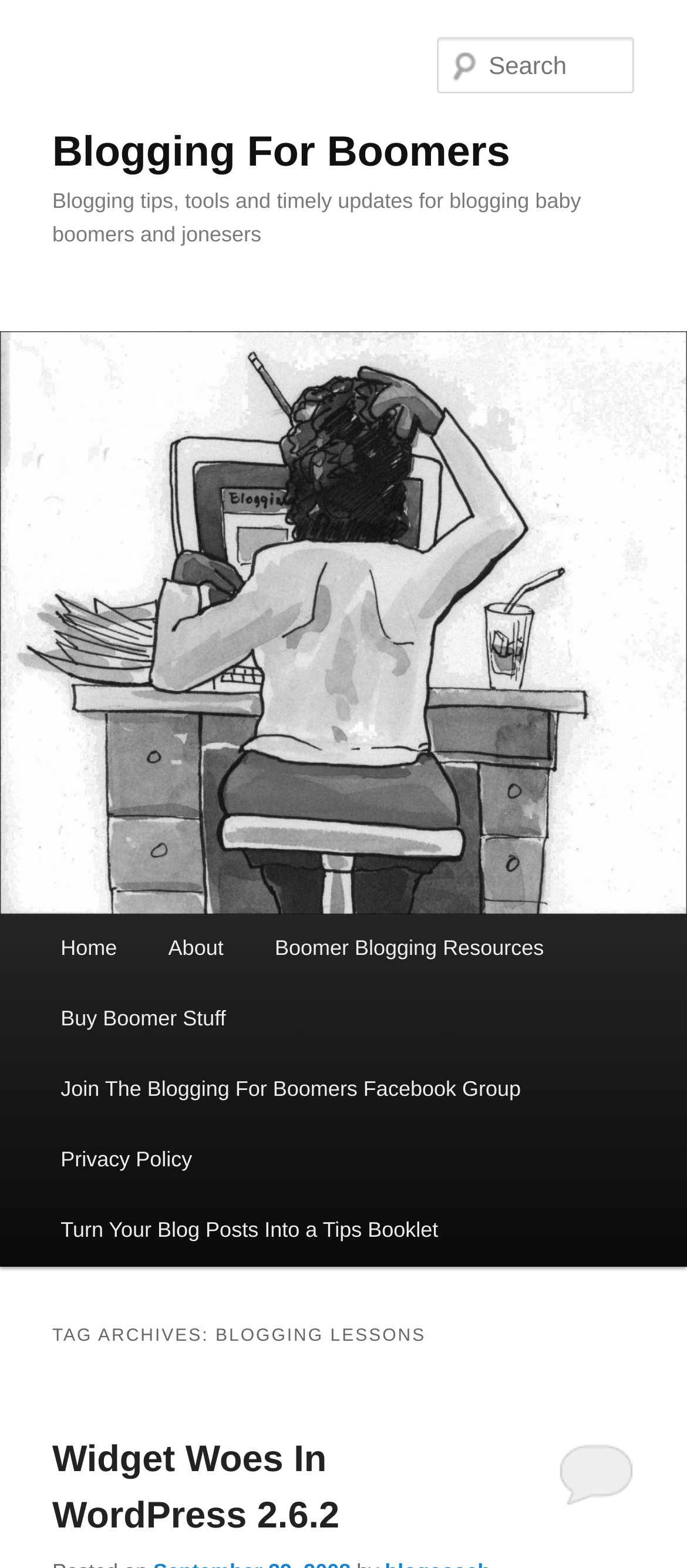What is the name of the blog?
Based on the image, give a one-word or short phrase answer.

Blogging For Boomers